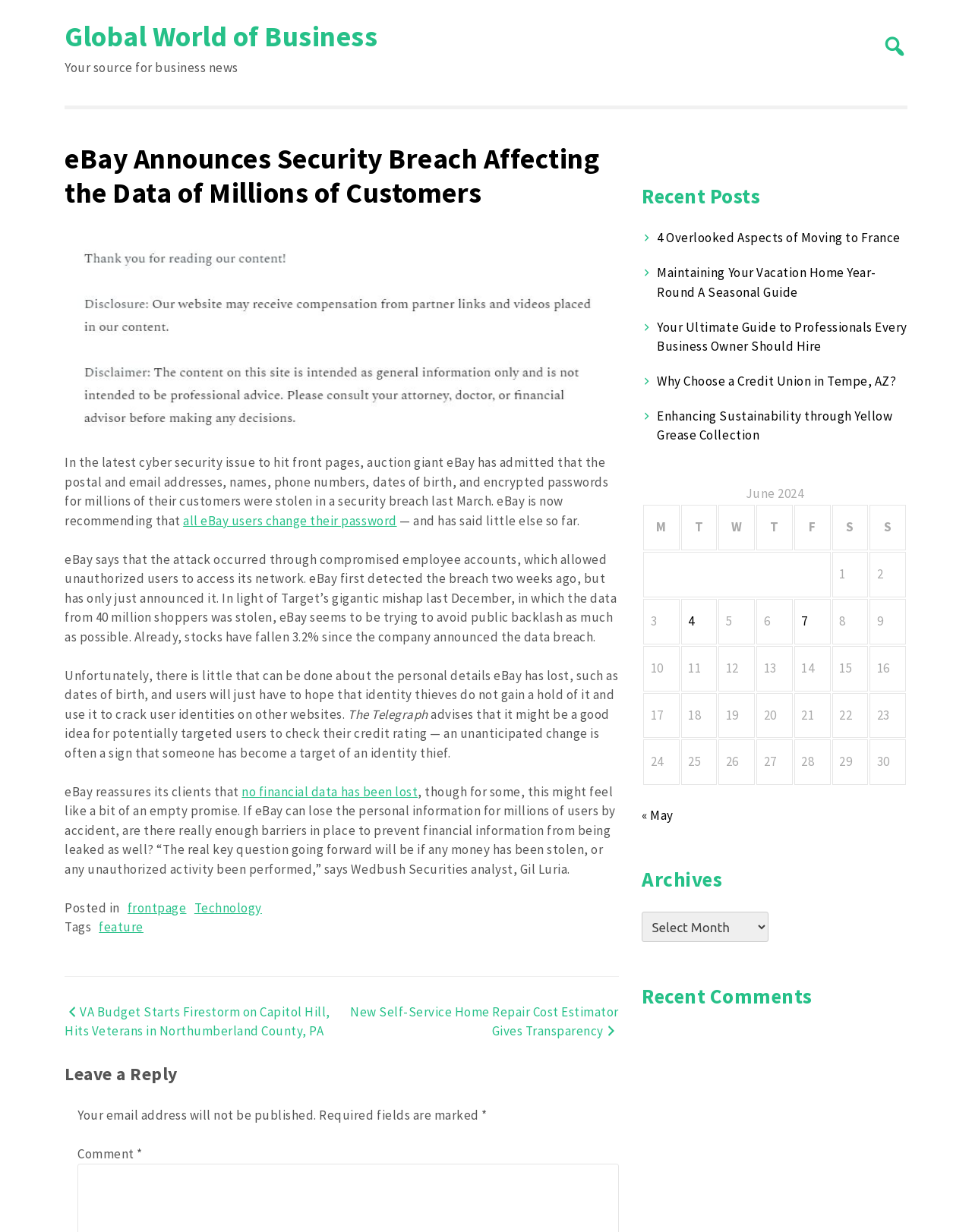Please provide a comprehensive answer to the question based on the screenshot: What is the name of the website?

The name of the website can be found in the top-left corner of the webpage, where it says 'Global World of Business' in a heading element.